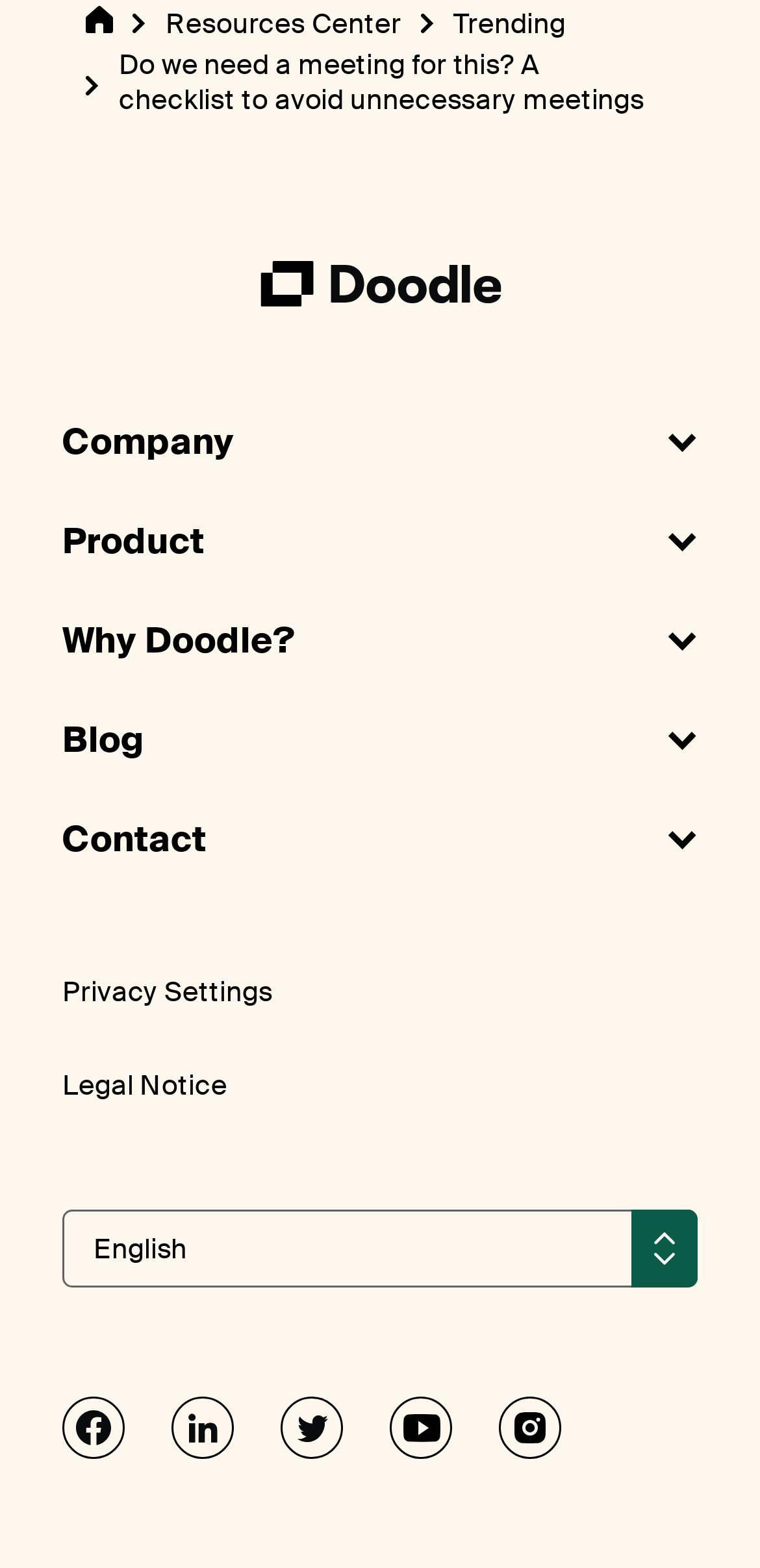What language is the webpage in?
Examine the image closely and answer the question with as much detail as possible.

I found a StaticText element with the text 'English', which suggests that the webpage is in English.